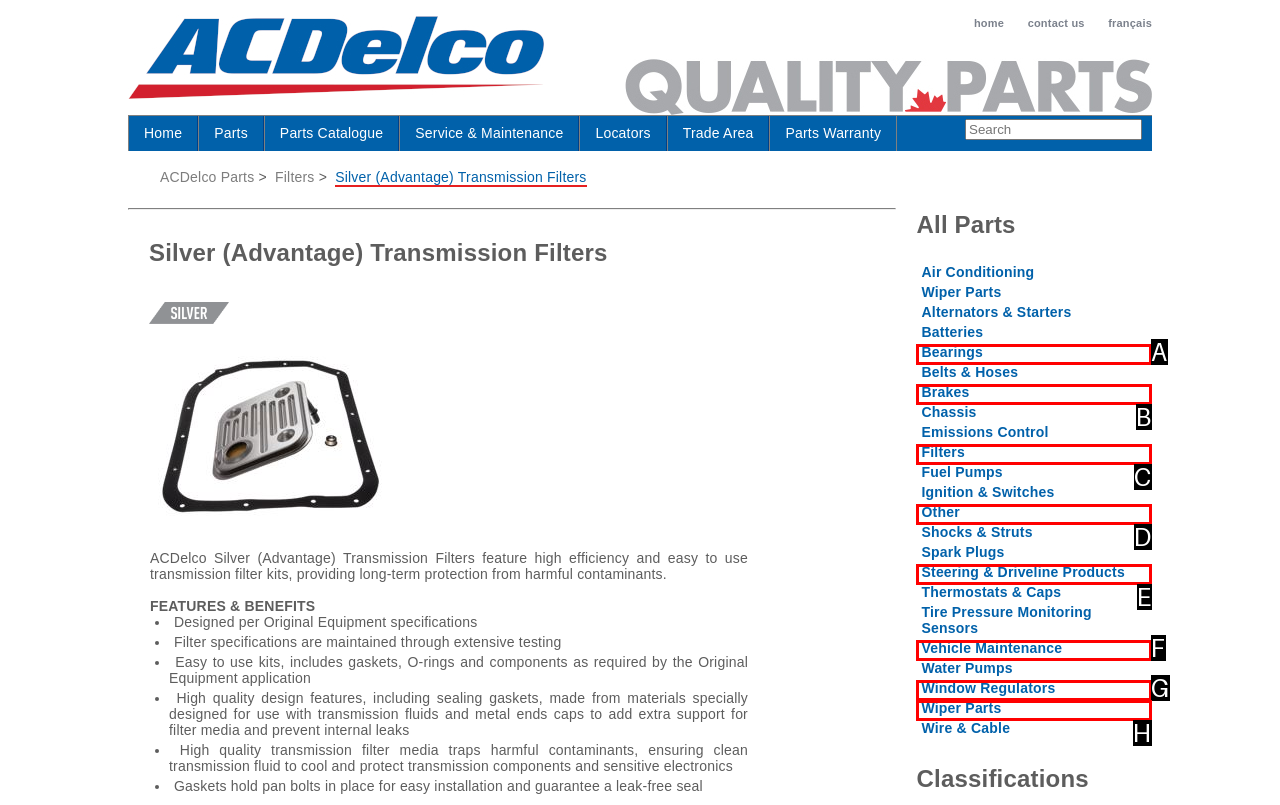Tell me which option best matches the description: Other Other
Answer with the option's letter from the given choices directly.

D